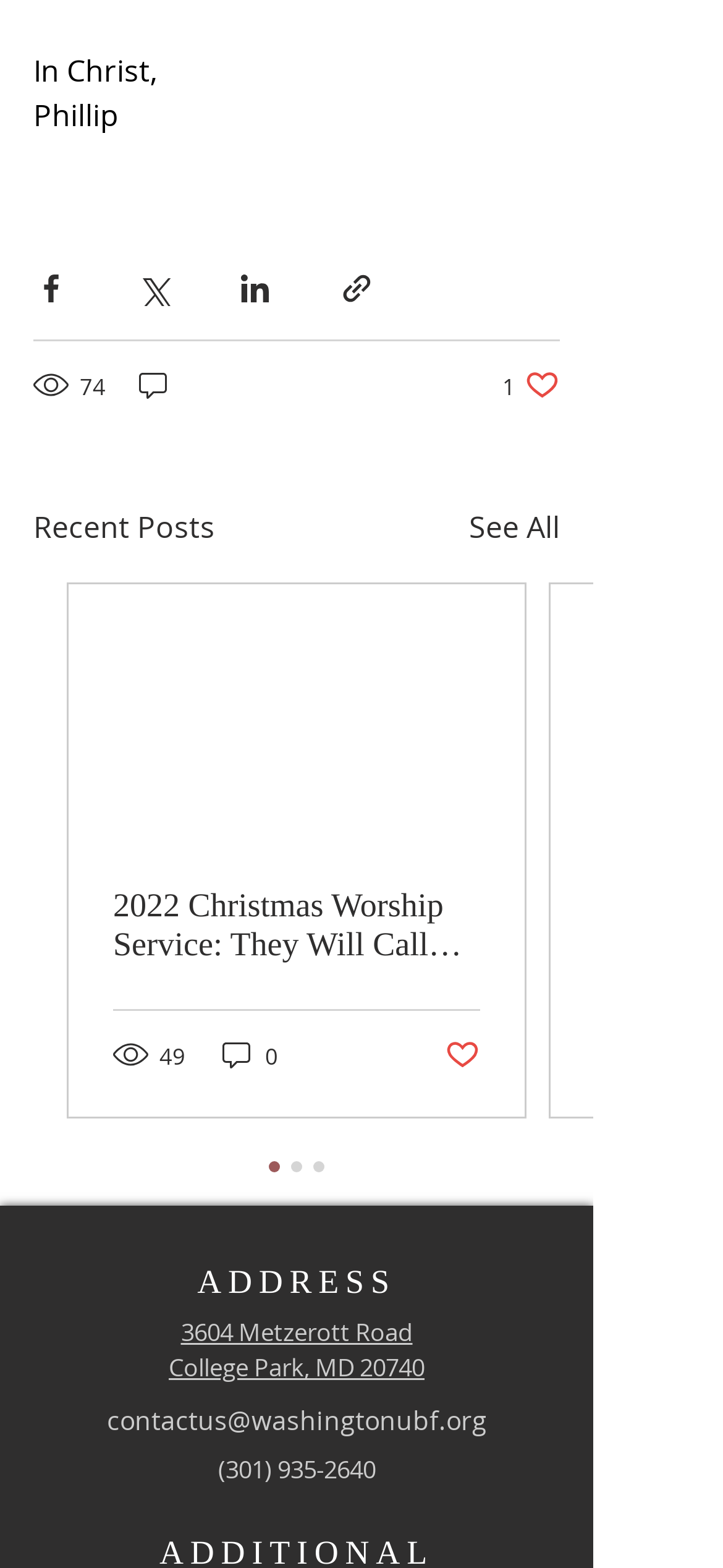Locate the bounding box coordinates of the area where you should click to accomplish the instruction: "Like the post".

[0.695, 0.235, 0.774, 0.257]